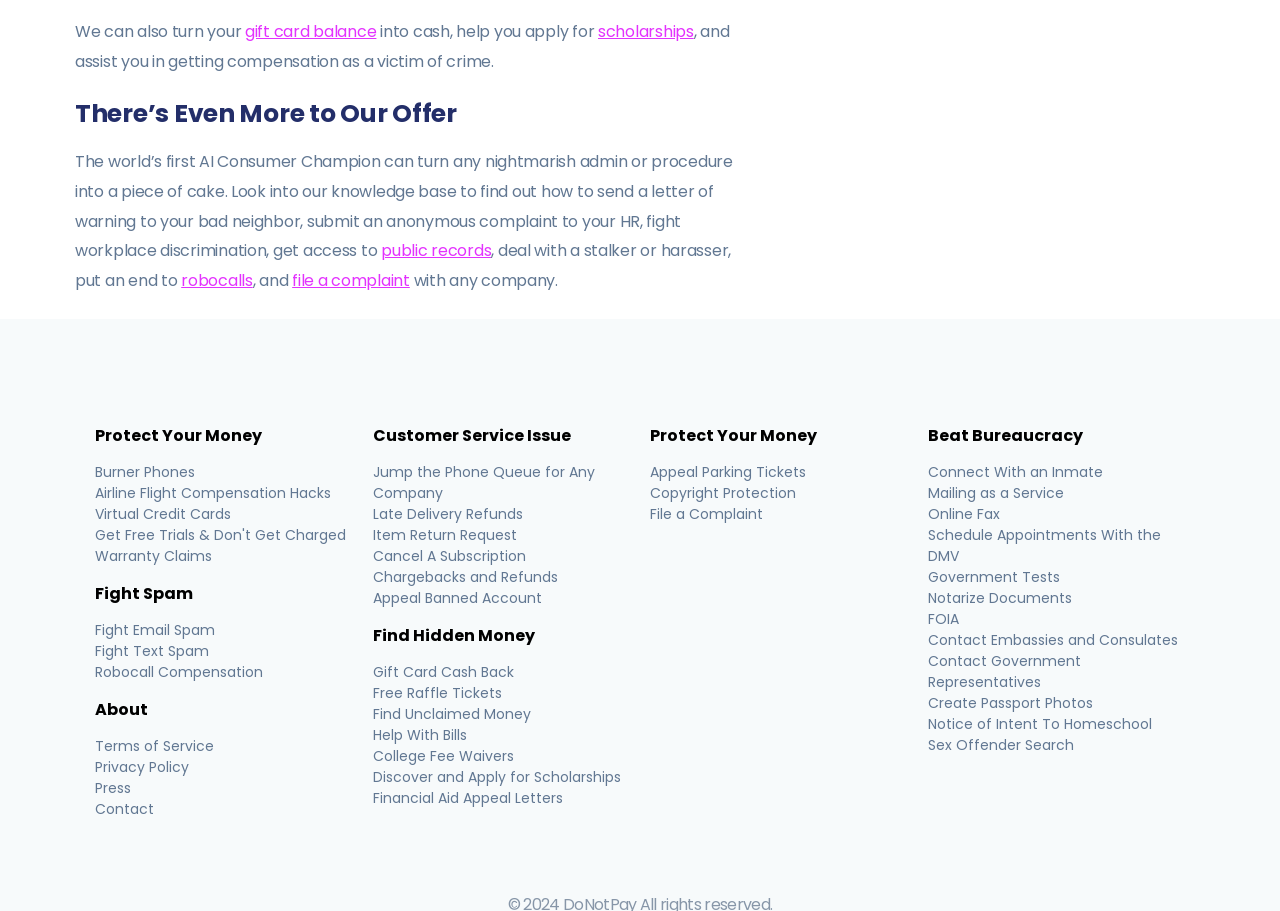Could you determine the bounding box coordinates of the clickable element to complete the instruction: "Get Burner Phones"? Provide the coordinates as four float numbers between 0 and 1, i.e., [left, top, right, bottom].

[0.074, 0.508, 0.152, 0.53]